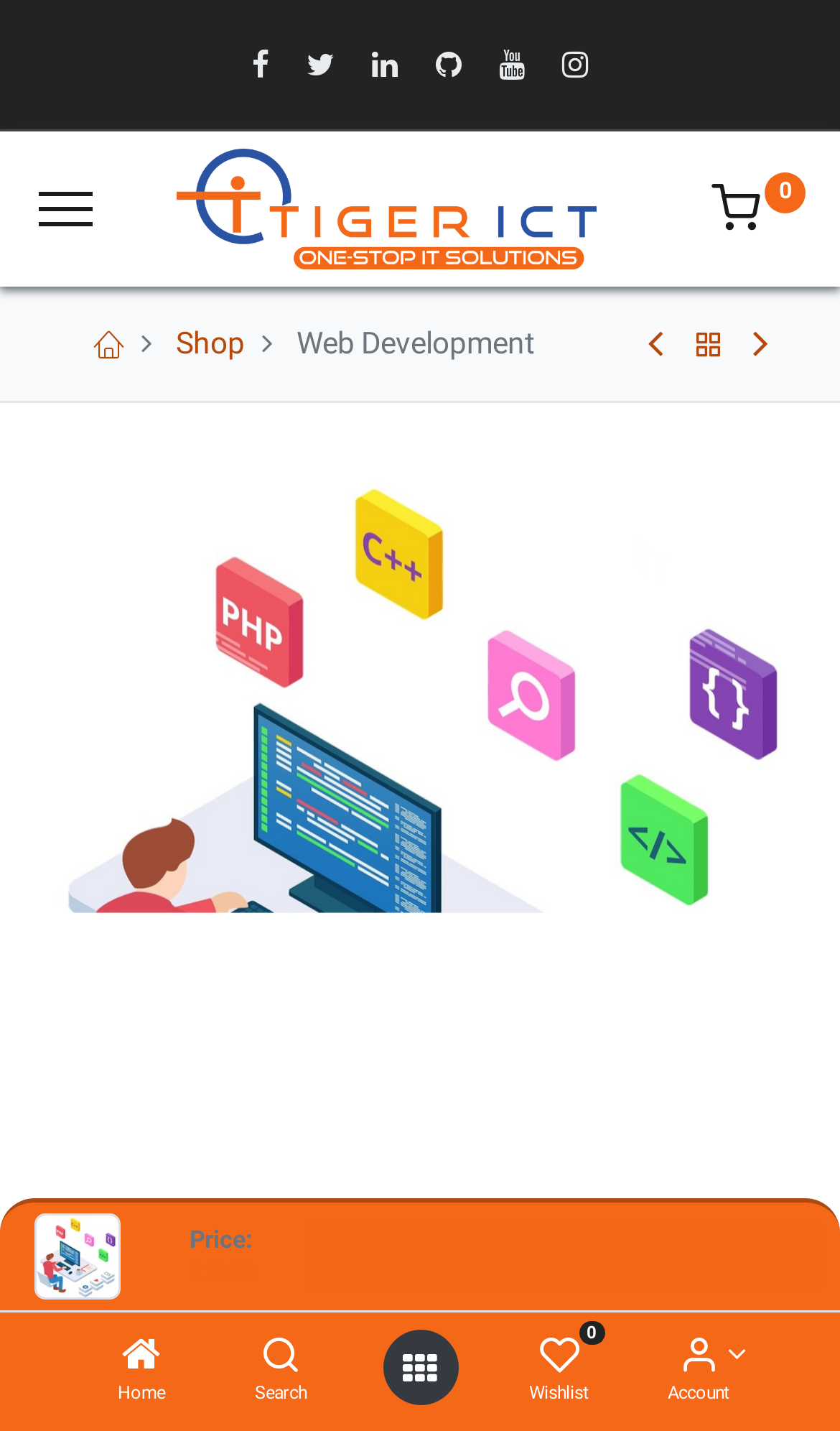Identify the bounding box coordinates of the element that should be clicked to fulfill this task: "Click the 'Add to Cart' button". The coordinates should be provided as four float numbers between 0 and 1, i.e., [left, top, right, bottom].

[0.364, 0.853, 0.979, 0.904]